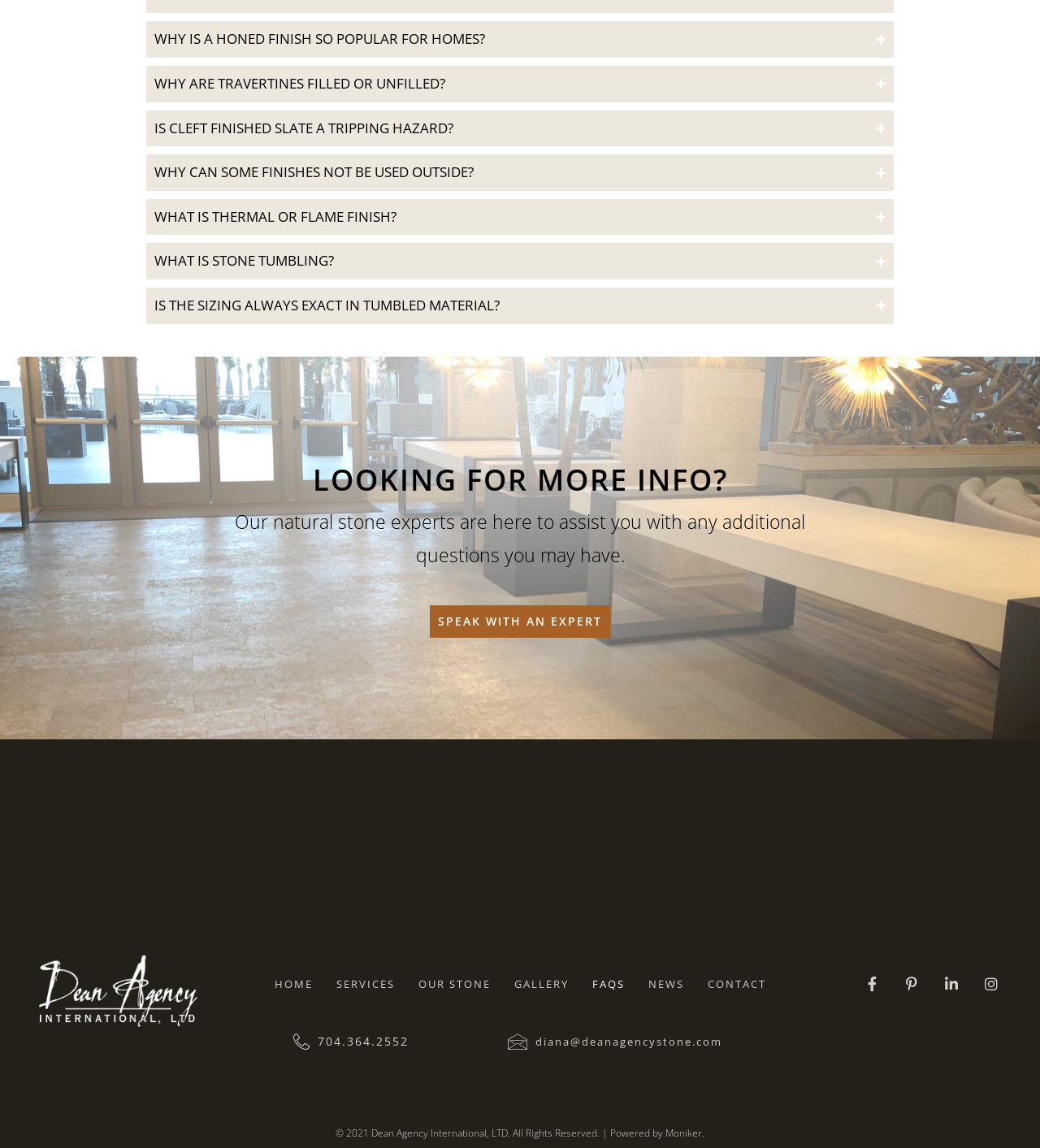Specify the bounding box coordinates of the region I need to click to perform the following instruction: "View the Pochacco Soft Toys image". The coordinates must be four float numbers in the range of 0 to 1, i.e., [left, top, right, bottom].

None